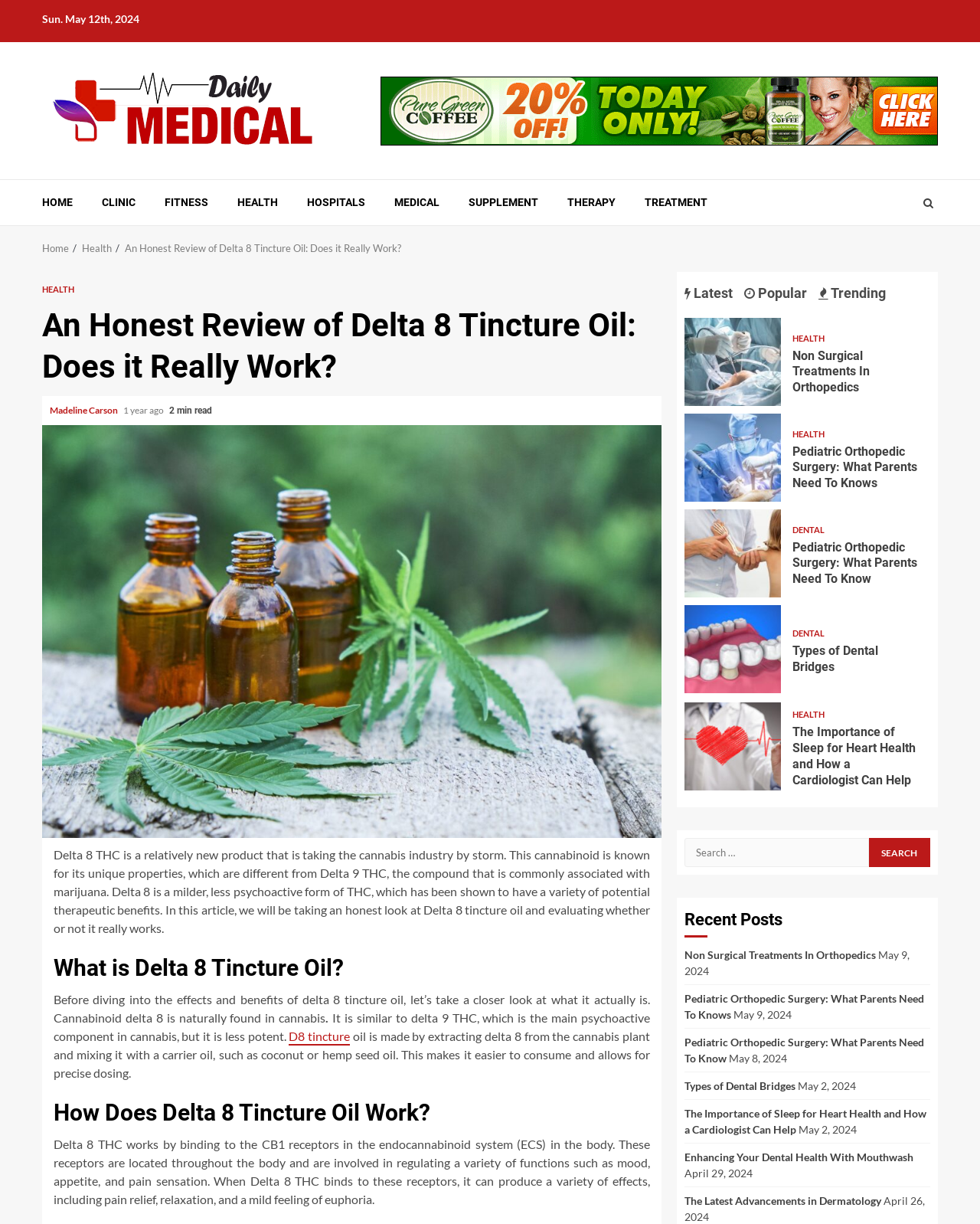Please determine the bounding box coordinates of the section I need to click to accomplish this instruction: "Search for something".

[0.698, 0.685, 0.949, 0.709]